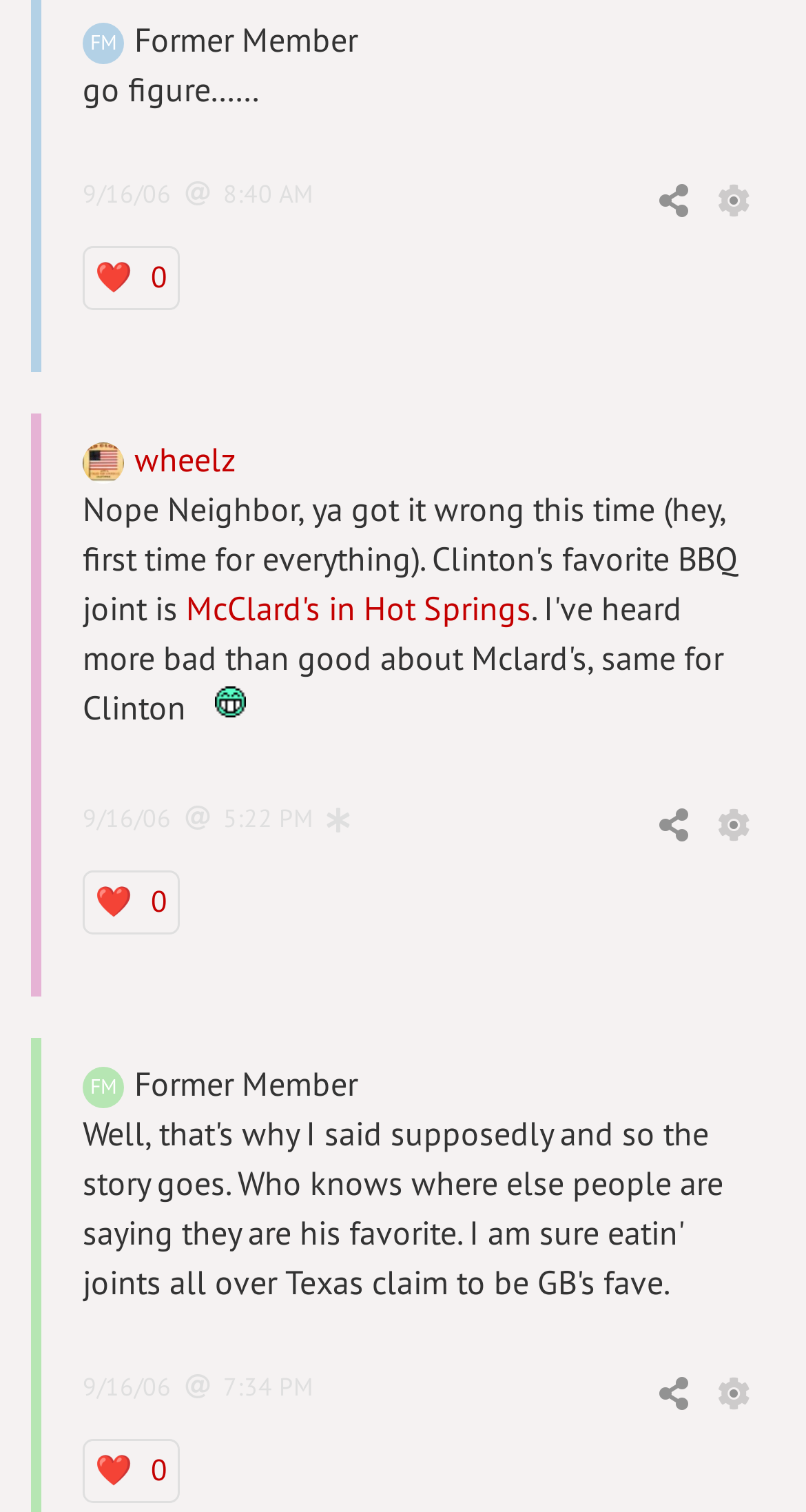Analyze the image and provide a detailed answer to the question: How many likes does the post have?

The number of likes can be found in the link element with the text '❤️ 0' which is a child of the article element. This link element has a bounding box with coordinates [0.103, 0.163, 0.223, 0.205] and has a popup menu.